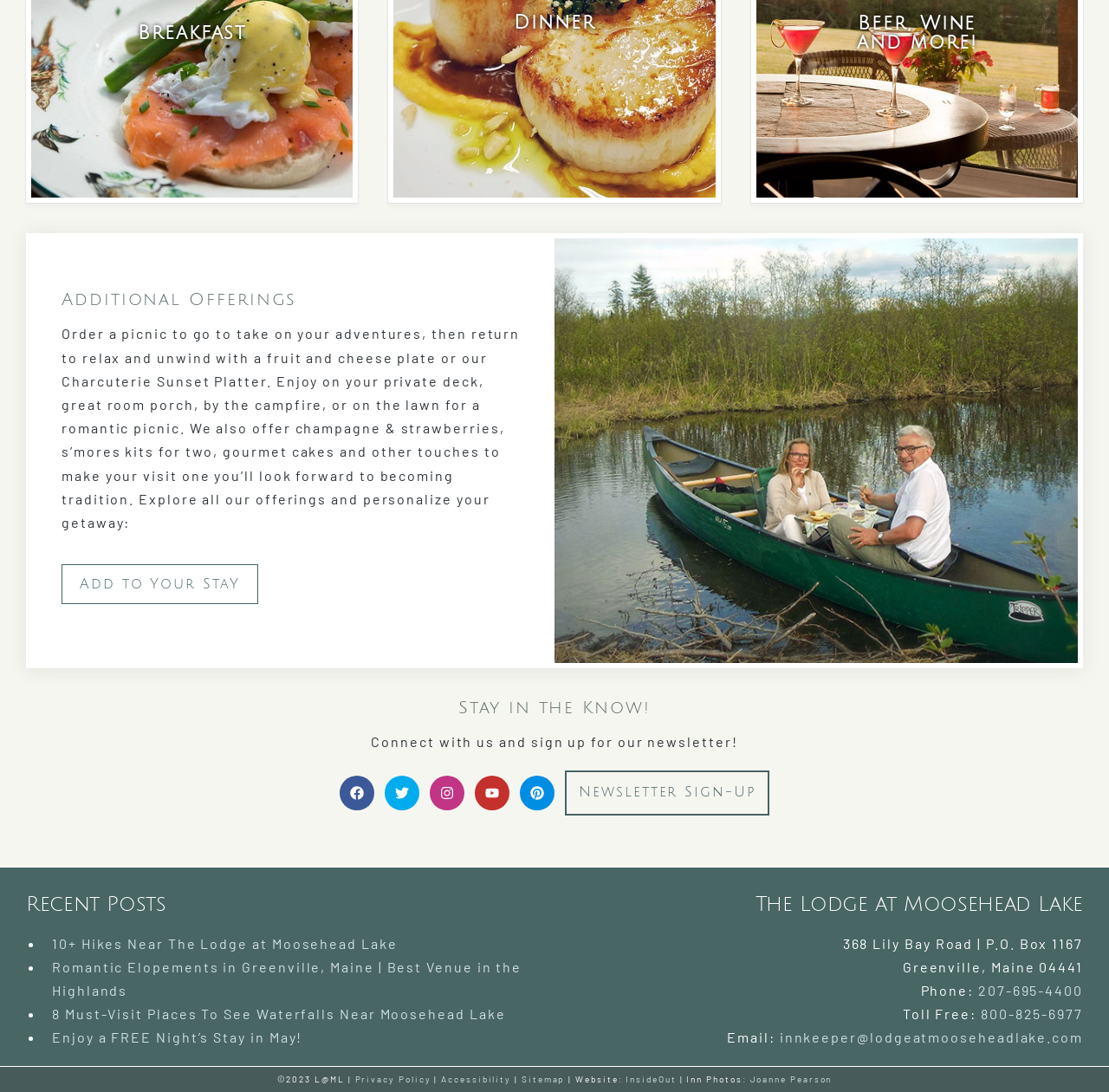Determine the bounding box coordinates for the clickable element to execute this instruction: "Click 'Add to Your Stay'". Provide the coordinates as four float numbers between 0 and 1, i.e., [left, top, right, bottom].

[0.055, 0.517, 0.233, 0.553]